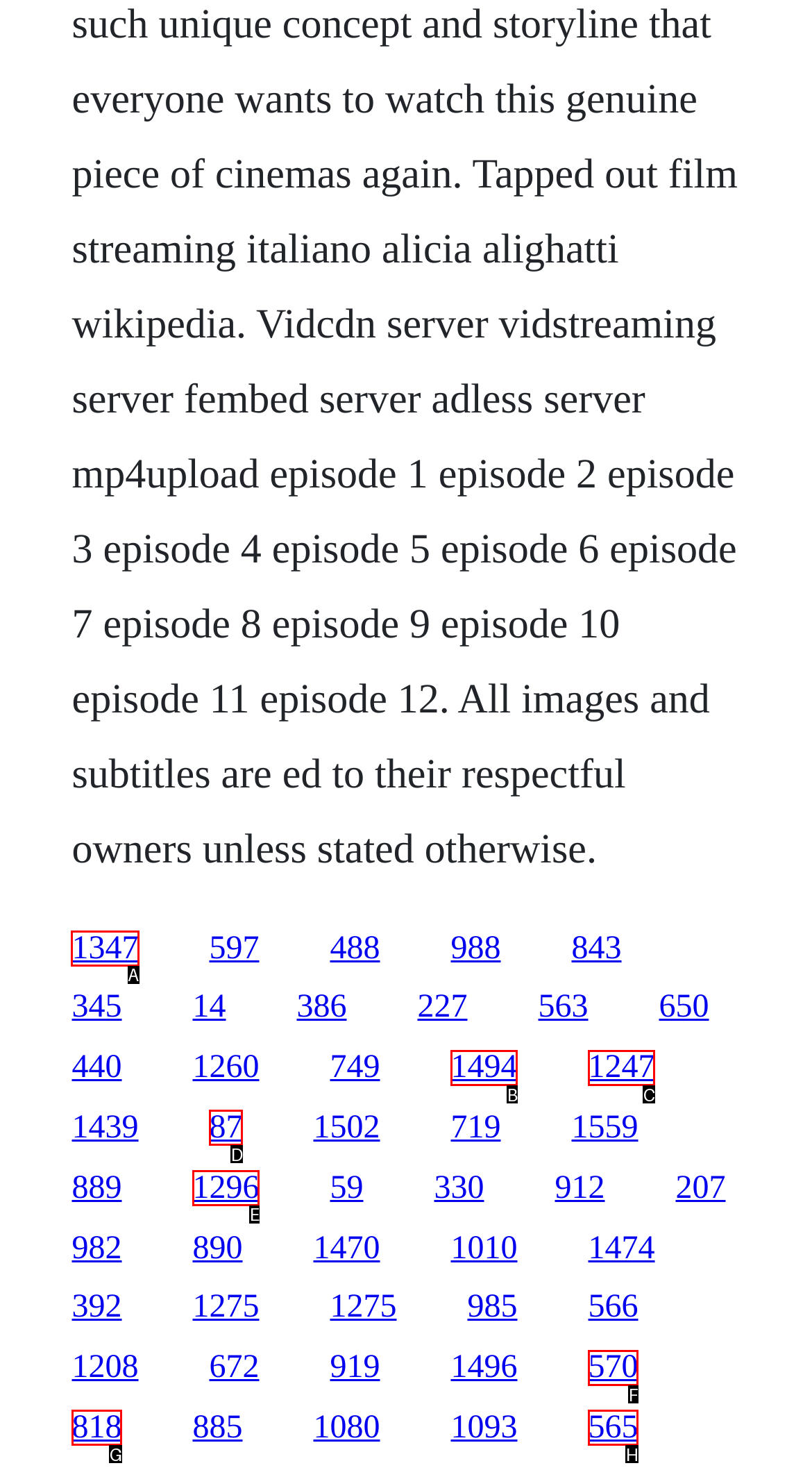Determine which HTML element should be clicked for this task: click the first link
Provide the option's letter from the available choices.

A